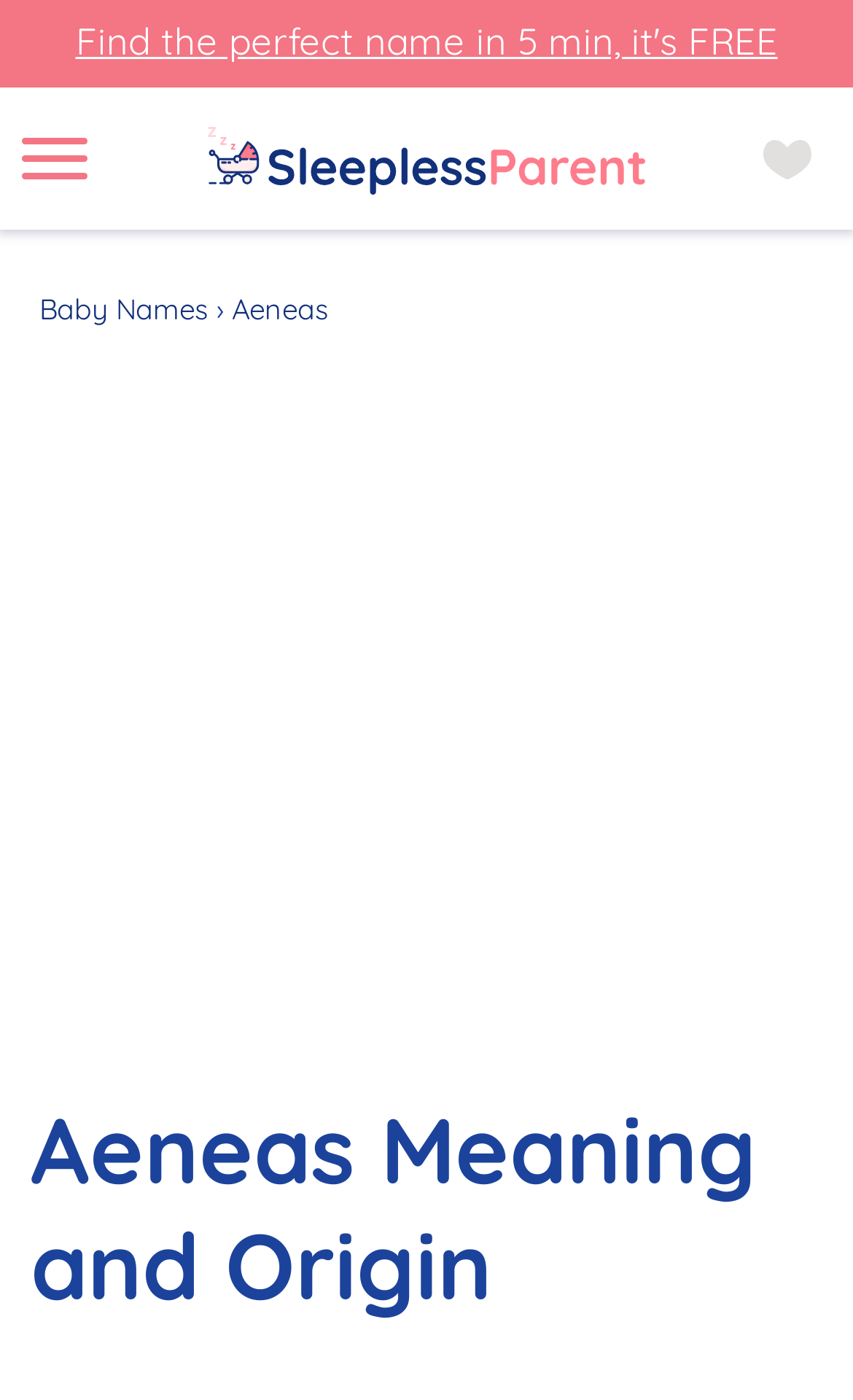Determine the bounding box coordinates for the UI element with the following description: "title="home page"". The coordinates should be four float numbers between 0 and 1, represented as [left, top, right, bottom].

[0.218, 0.091, 0.756, 0.145]